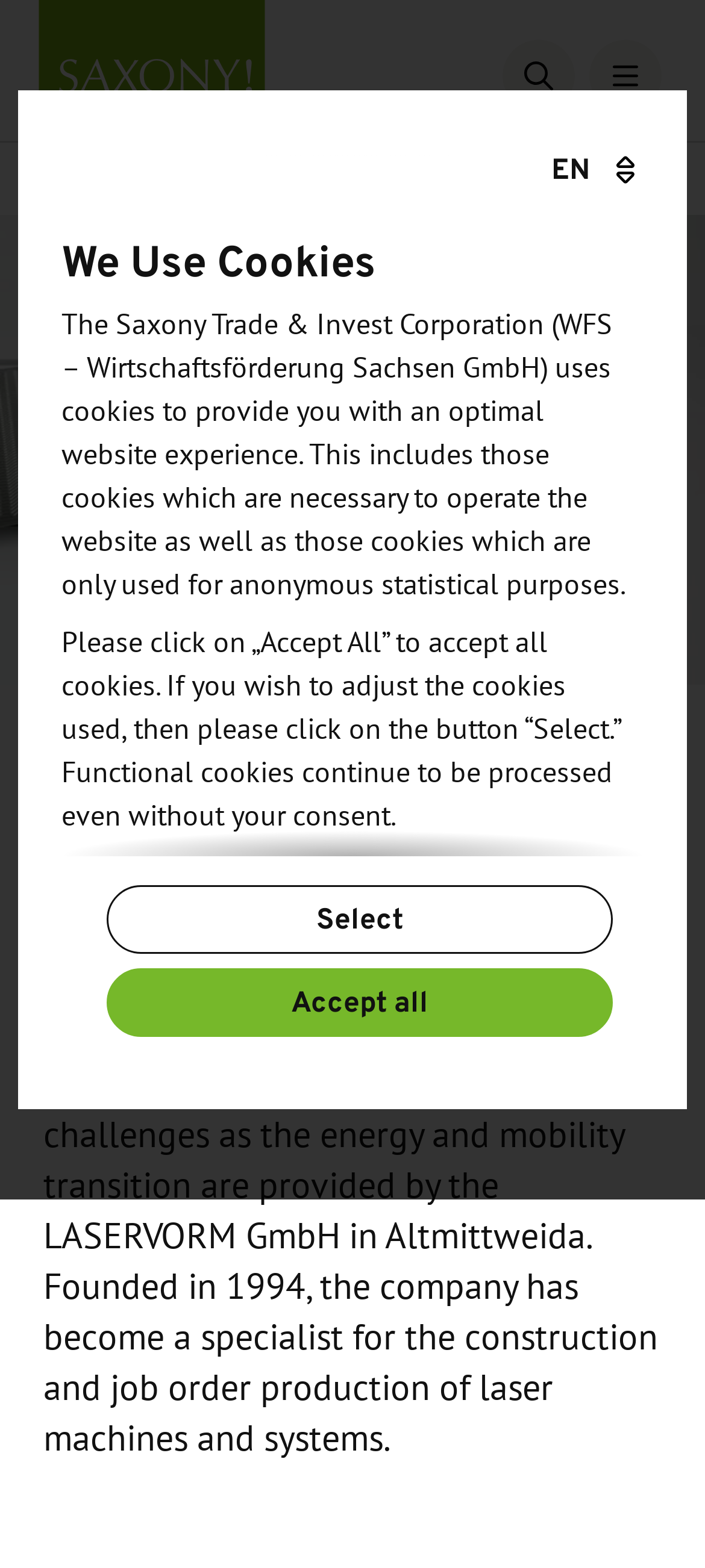Please determine the main heading text of this webpage.

Fast and Precise with the Laser